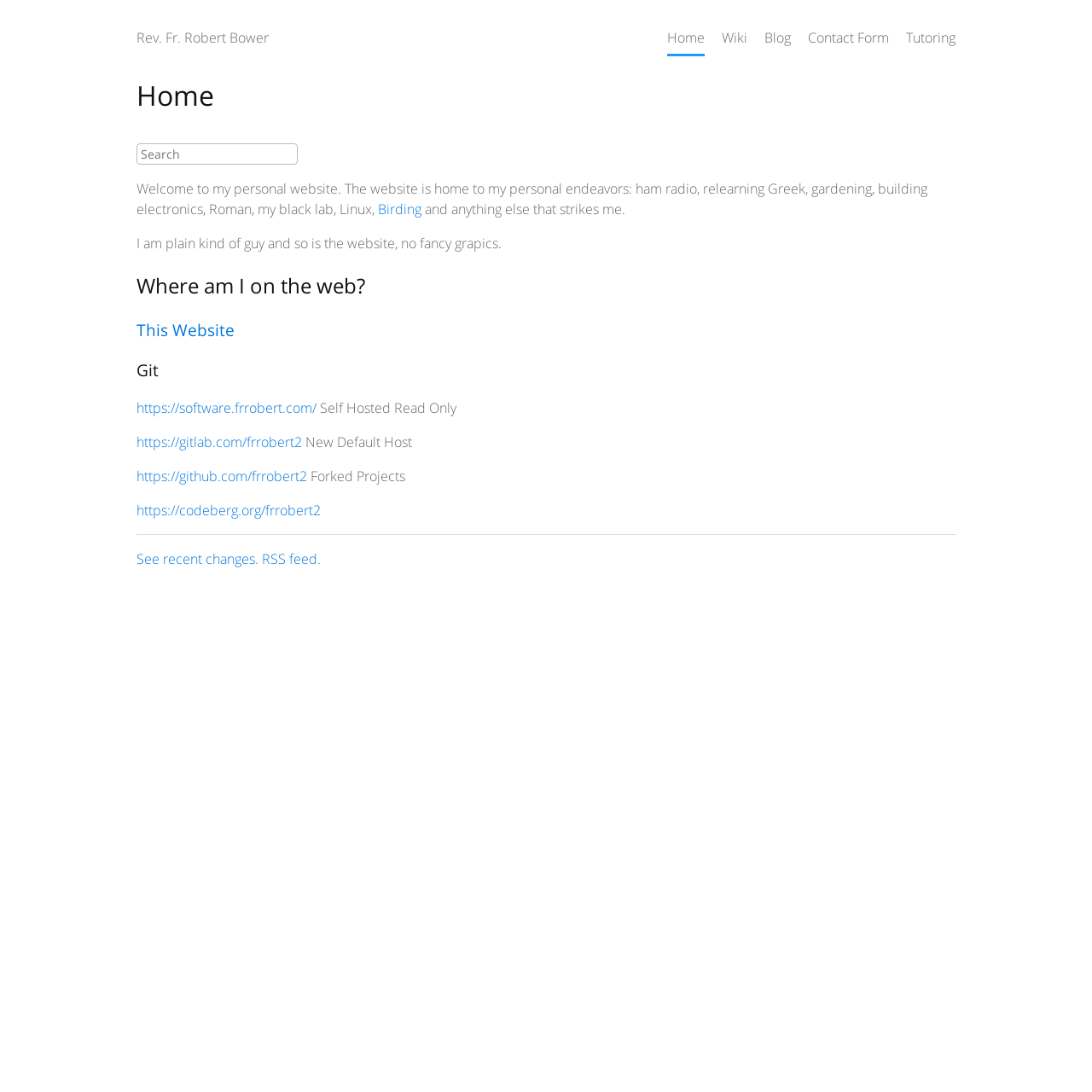Please determine the bounding box coordinates of the section I need to click to accomplish this instruction: "go to home page".

[0.611, 0.02, 0.645, 0.052]